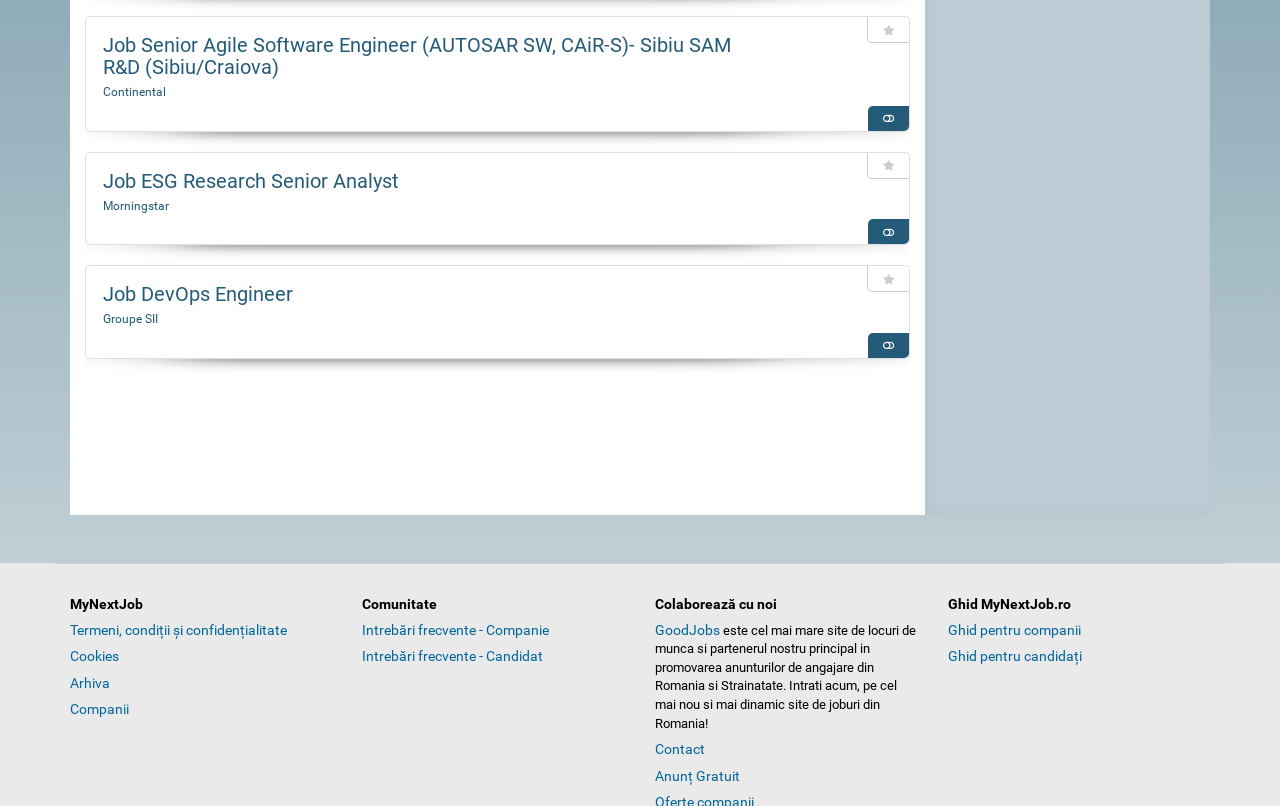Identify the bounding box for the described UI element: "Morningstar".

[0.08, 0.246, 0.132, 0.264]